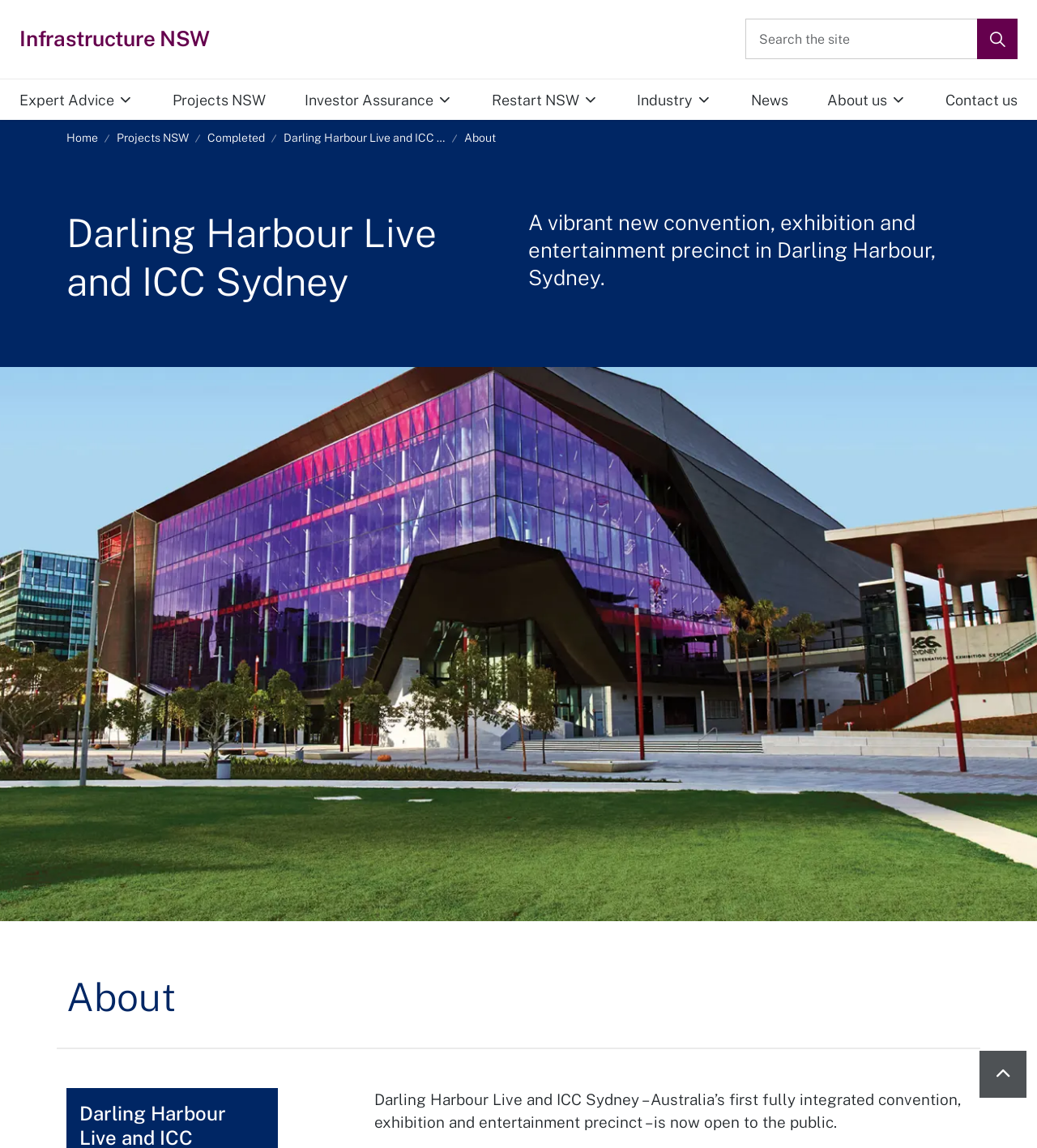Kindly determine the bounding box coordinates for the area that needs to be clicked to execute this instruction: "Back to top".

[0.944, 0.915, 0.991, 0.957]